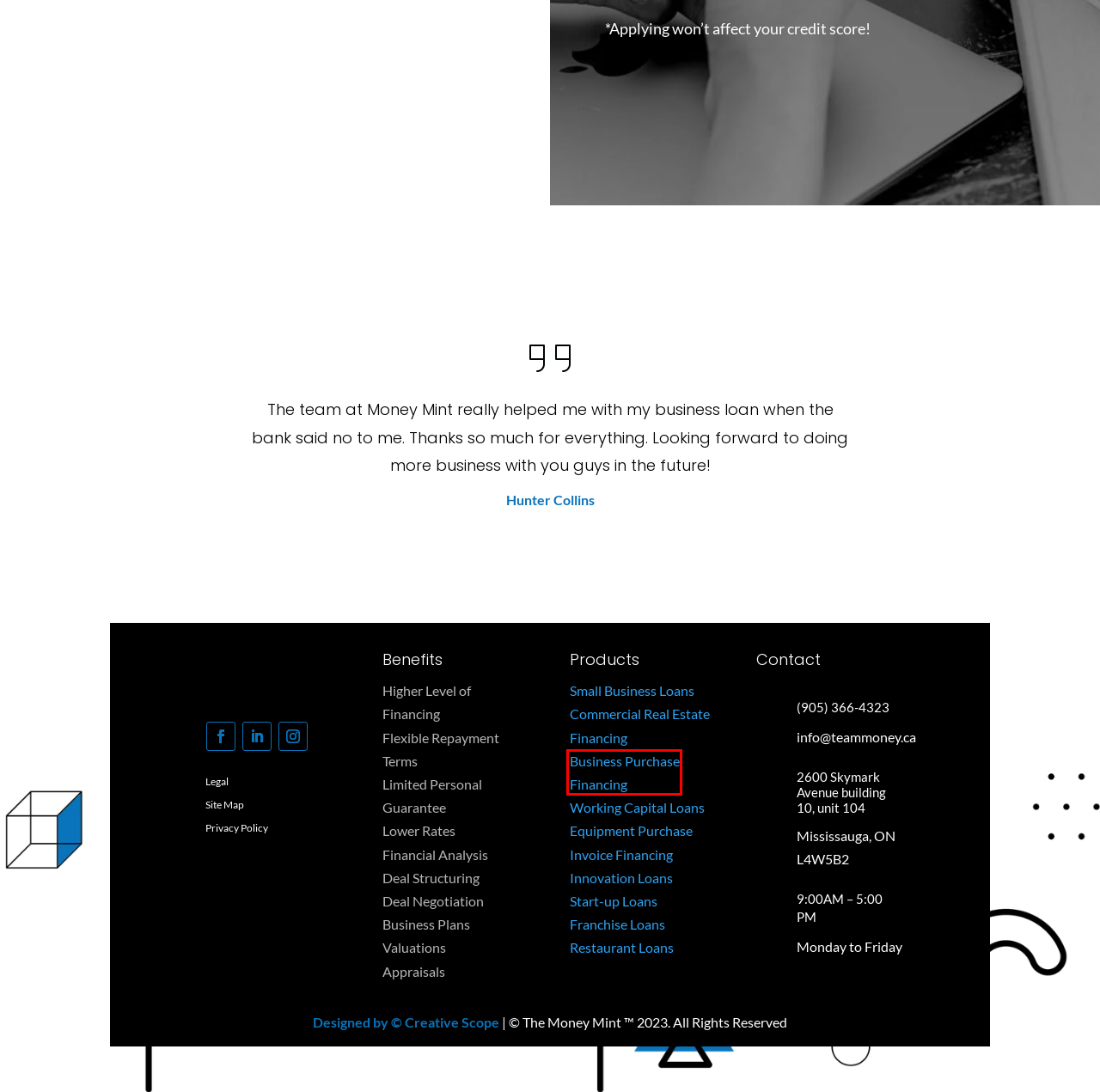You are provided with a screenshot of a webpage highlighting a UI element with a red bounding box. Choose the most suitable webpage description that matches the new page after clicking the element in the bounding box. Here are the candidates:
A. Canada's Leading Franchise Business Loans Consulting Service - The Money Mint
B. The Best Business Purchase Financing Service Canada | Fast & Flexible
C. Innovation Loans - The Money Mint
D. Start-up Loan - The Money Mint
E. Get Small Business Loans in Ontario | Expand, Hire, and Innovate | Apply Now
F. Restaurant Loan Approved in 48 Hours! Launch Your Dream Restaurant NOW (Canada)
G. Canada's Leading Equipment Purchase Financing Service | Fast & Affordable
H. Invoice Financing Service for Canadian Businesses | [905-366-4323]

B